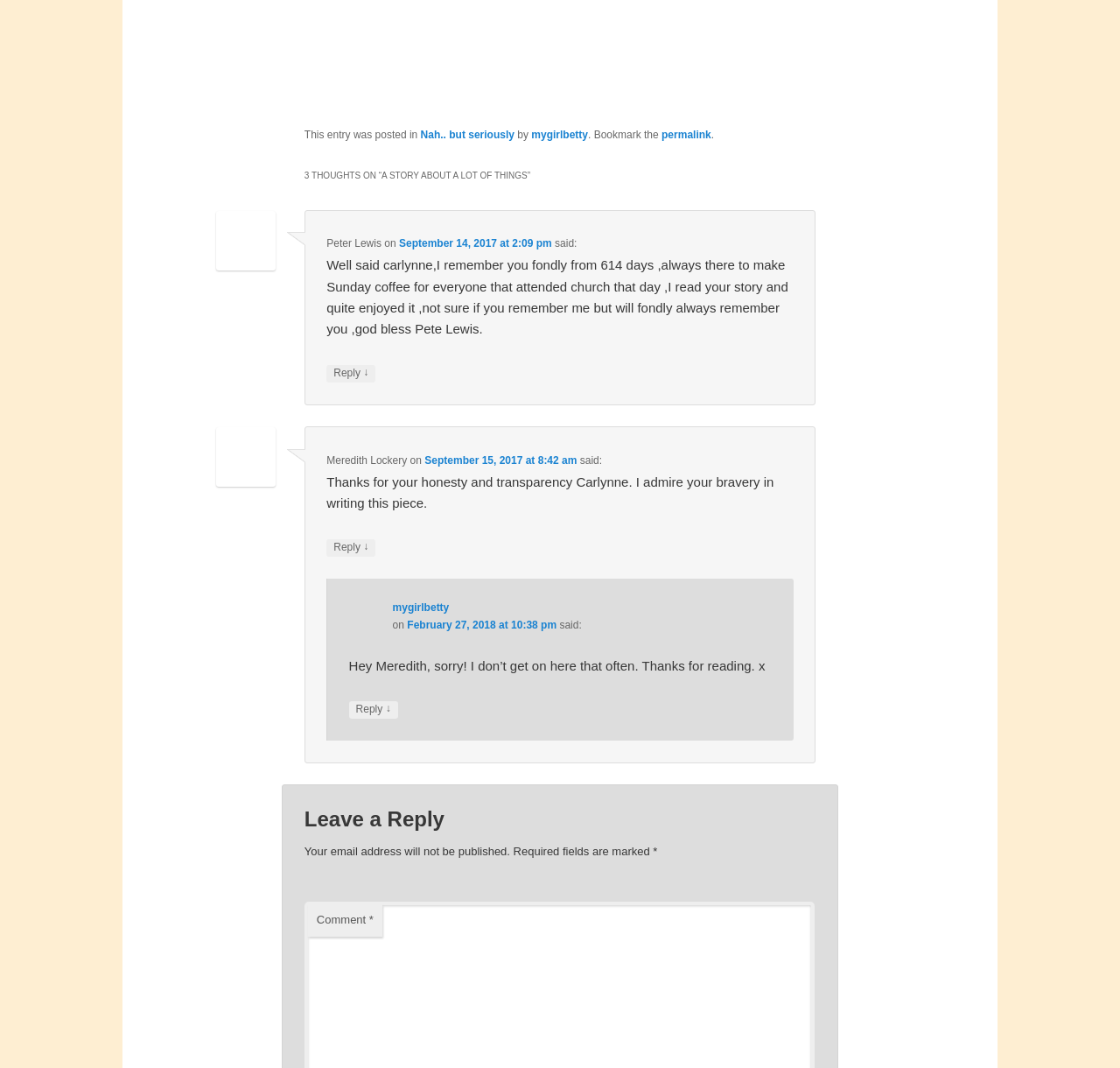Identify and provide the bounding box coordinates of the UI element described: "mygirlbetty". The coordinates should be formatted as [left, top, right, bottom], with each number being a float between 0 and 1.

[0.474, 0.121, 0.525, 0.132]